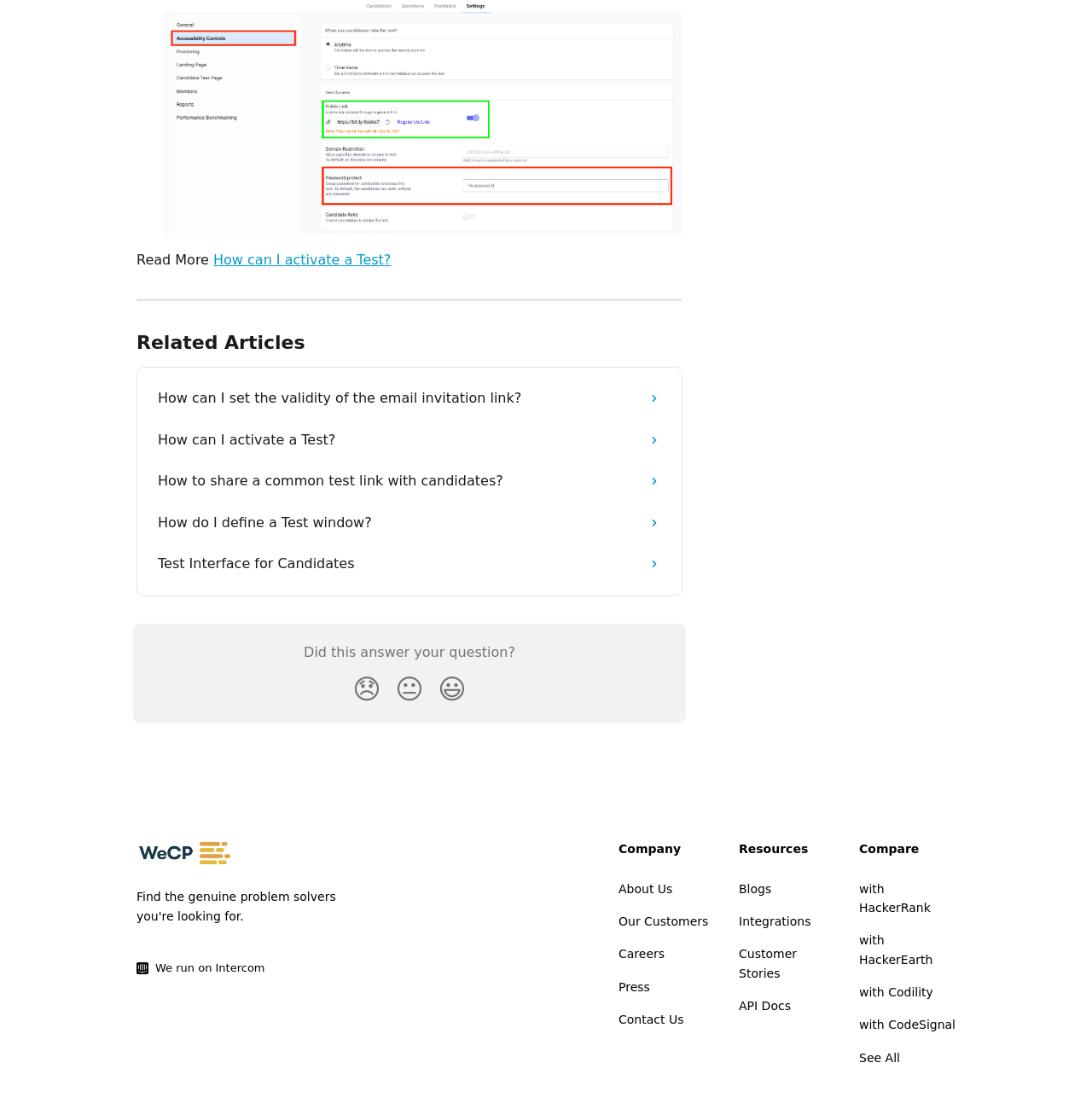Using a single word or phrase, answer the following question: 
How many links are there in the 'Company' section?

5